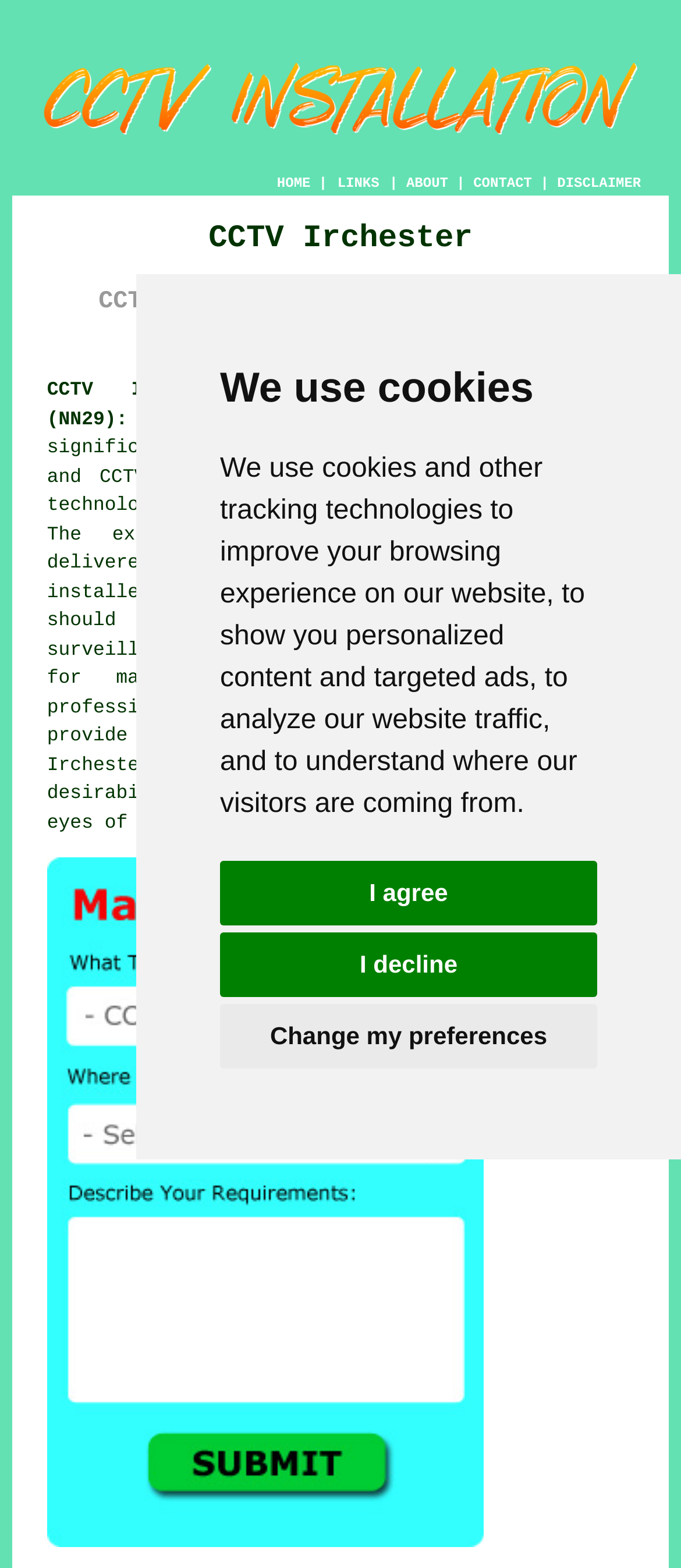Please identify the bounding box coordinates of the element I should click to complete this instruction: 'Click the CCTV Installation Quotes Irchester link'. The coordinates should be given as four float numbers between 0 and 1, like this: [left, top, right, bottom].

[0.069, 0.972, 0.71, 0.994]